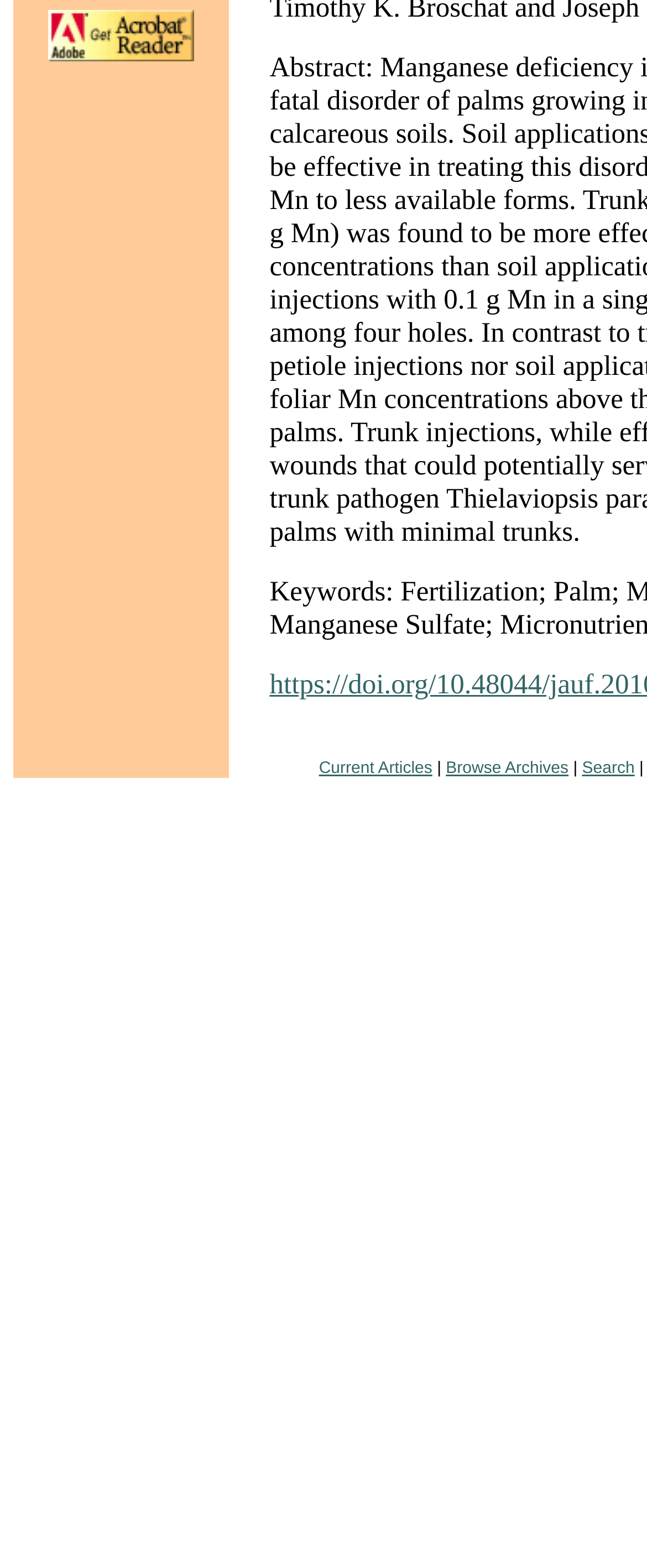Provide the bounding box coordinates of the HTML element this sentence describes: "Browse Archives".

[0.689, 0.484, 0.879, 0.496]